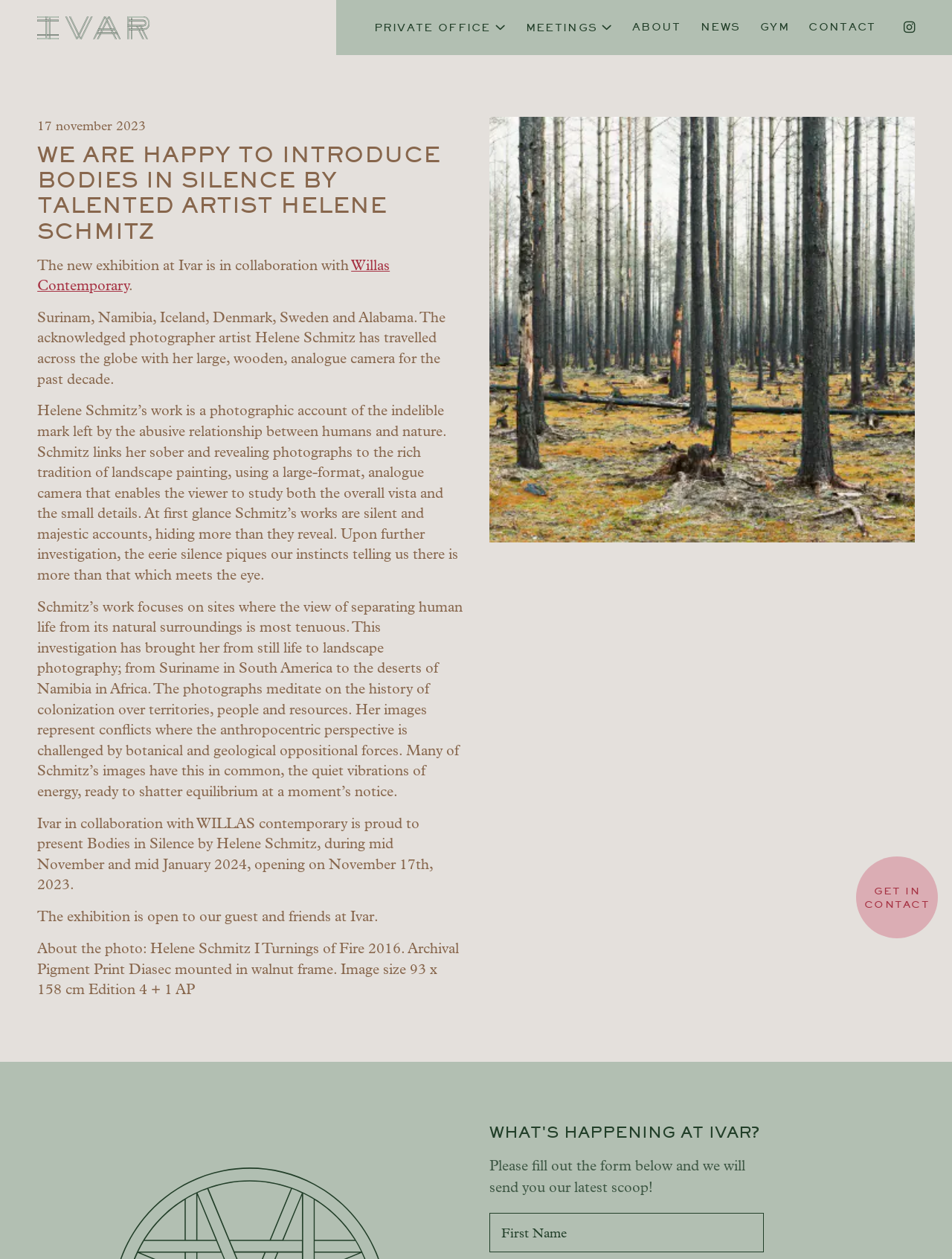Find the bounding box coordinates of the element you need to click on to perform this action: 'View the 'Turnings of Fire' image'. The coordinates should be represented by four float values between 0 and 1, in the format [left, top, right, bottom].

[0.514, 0.093, 0.961, 0.431]